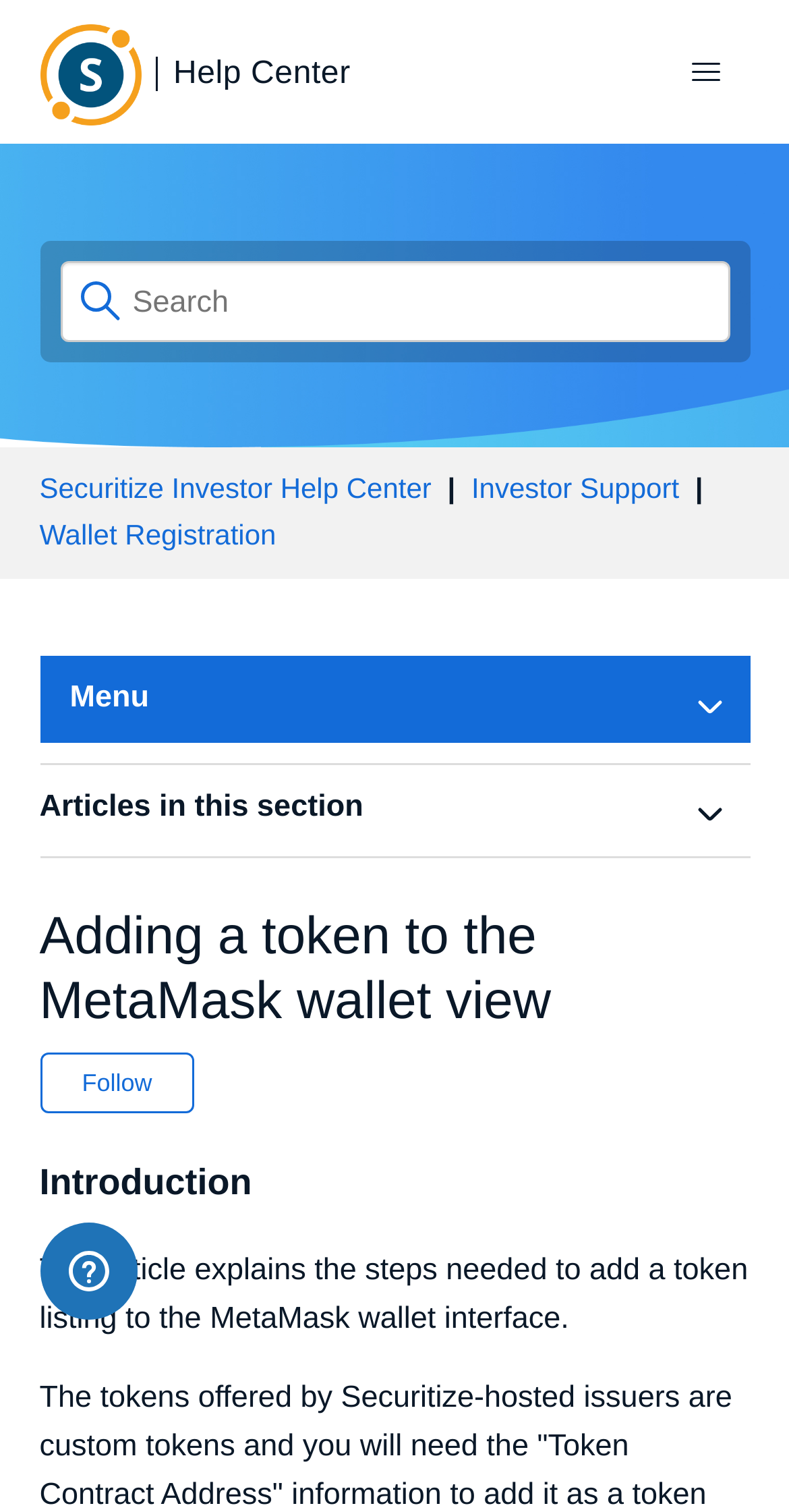What is the purpose of the search box?
Based on the image, respond with a single word or phrase.

Search